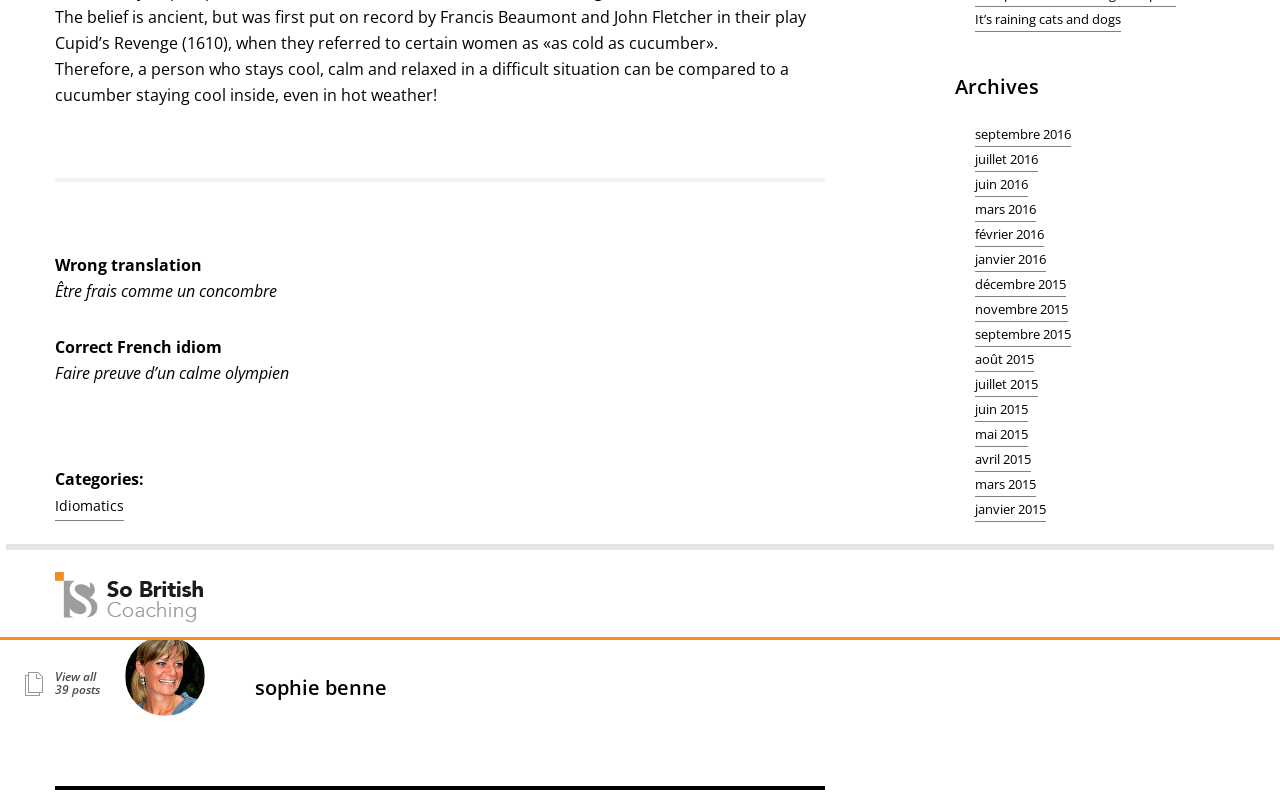Extract the bounding box coordinates of the UI element described: "It’s raining cats and dogs". Provide the coordinates in the format [left, top, right, bottom] with values ranging from 0 to 1.

[0.762, 0.013, 0.876, 0.04]